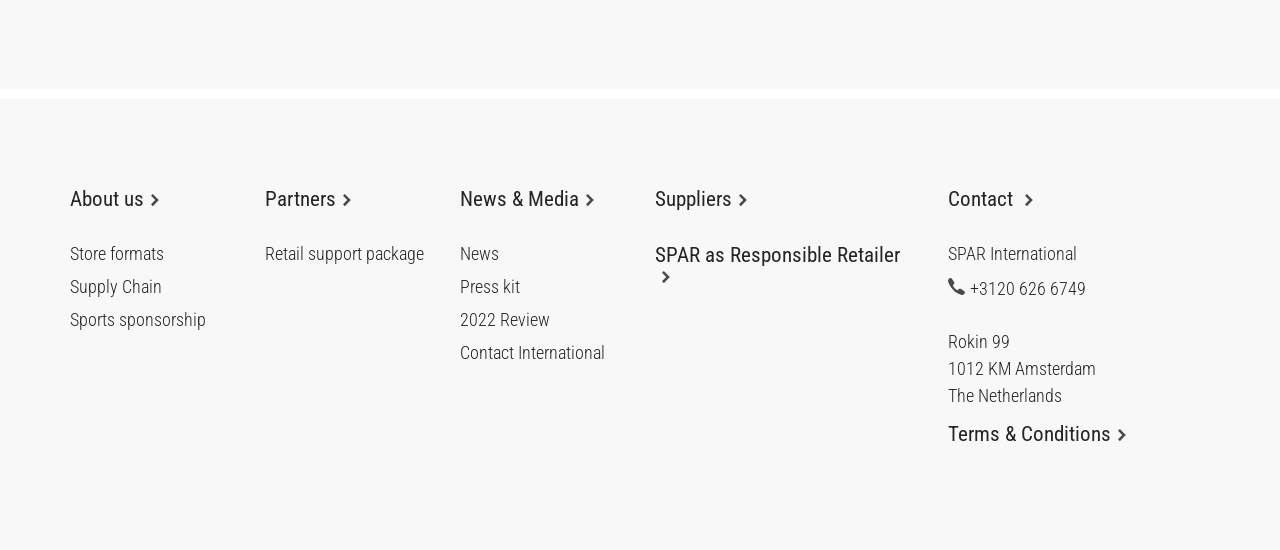What is the name of the company?
Provide a thorough and detailed answer to the question.

The name of the company can be found in the static text element 'SPAR International' with bounding box coordinates [0.74, 0.442, 0.841, 0.481]. This element is located in the top-right section of the webpage.